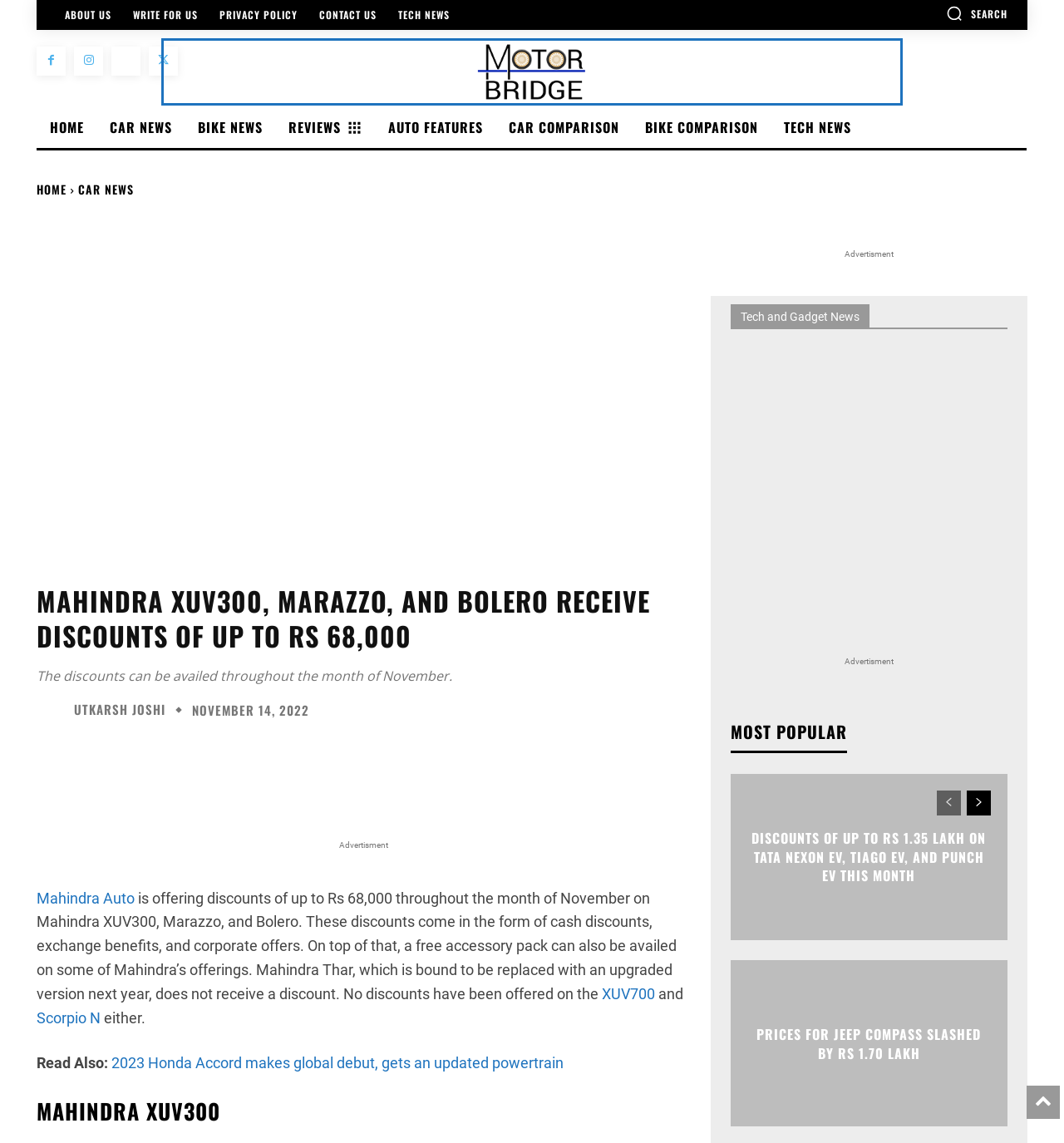What is the discount amount on Mahindra XUV300?
Refer to the image and provide a concise answer in one word or phrase.

Rs 68,000